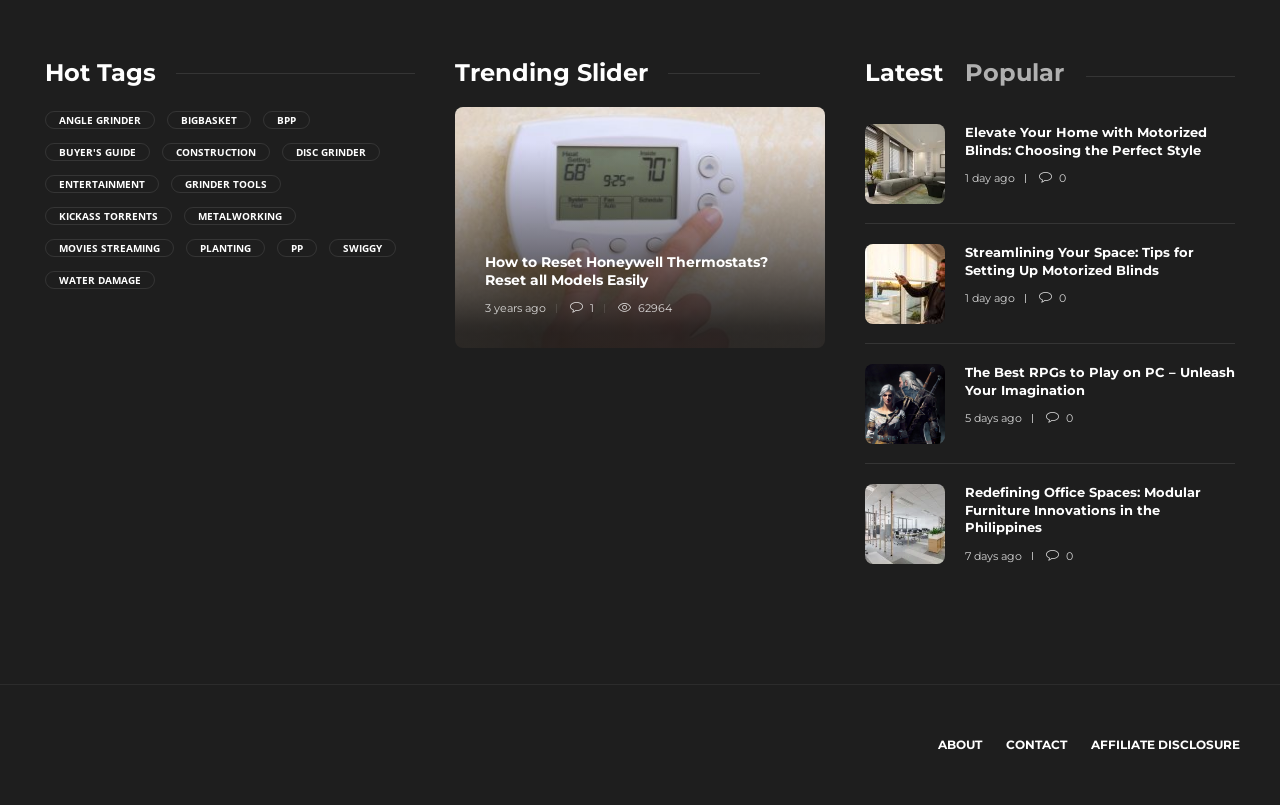How many tabs are available in the tablist?
Respond with a short answer, either a single word or a phrase, based on the image.

2